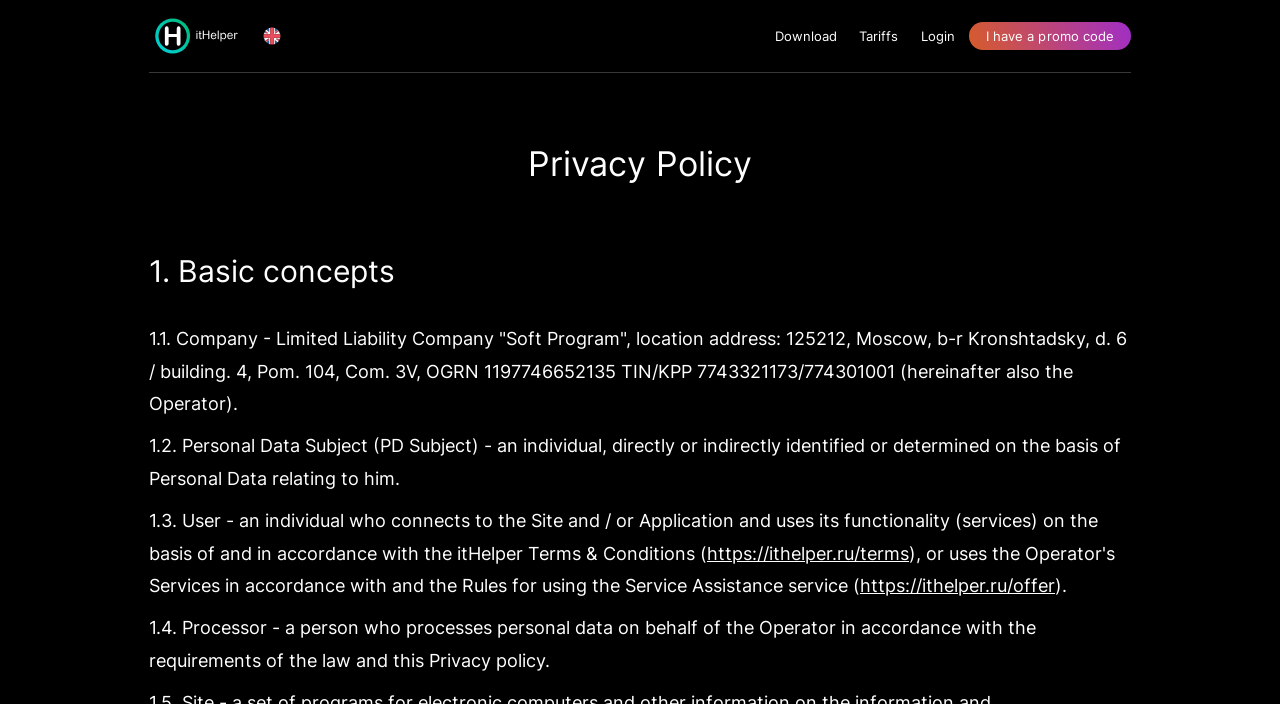Bounding box coordinates are given in the format (top-left x, top-left y, bottom-right x, bottom-right y). All values should be floating point numbers between 0 and 1. Provide the bounding box coordinate for the UI element described as: I have a promo code

[0.757, 0.031, 0.884, 0.071]